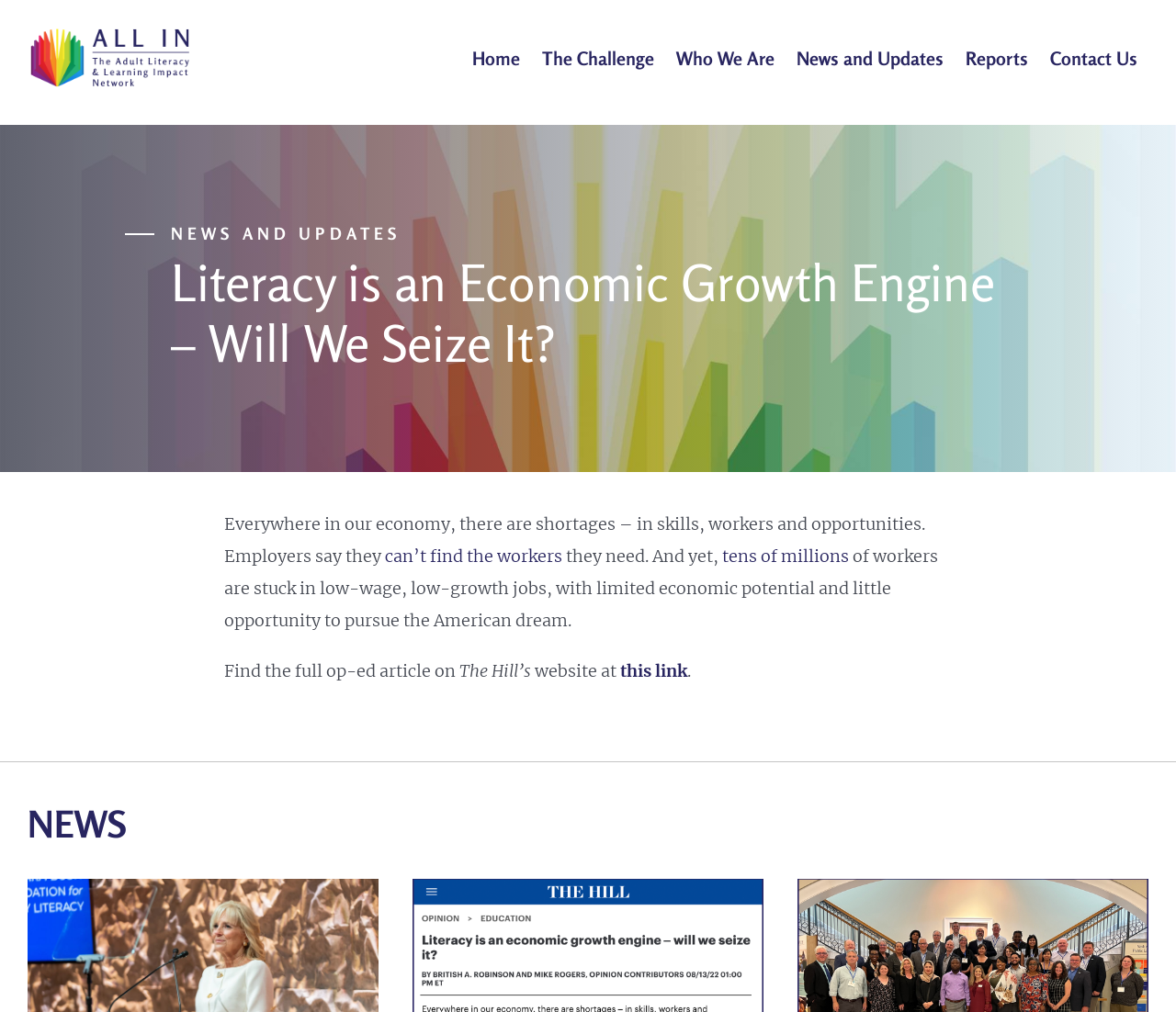Given the description of the UI element: "can’t find the workers", predict the bounding box coordinates in the form of [left, top, right, bottom], with each value being a float between 0 and 1.

[0.327, 0.539, 0.478, 0.56]